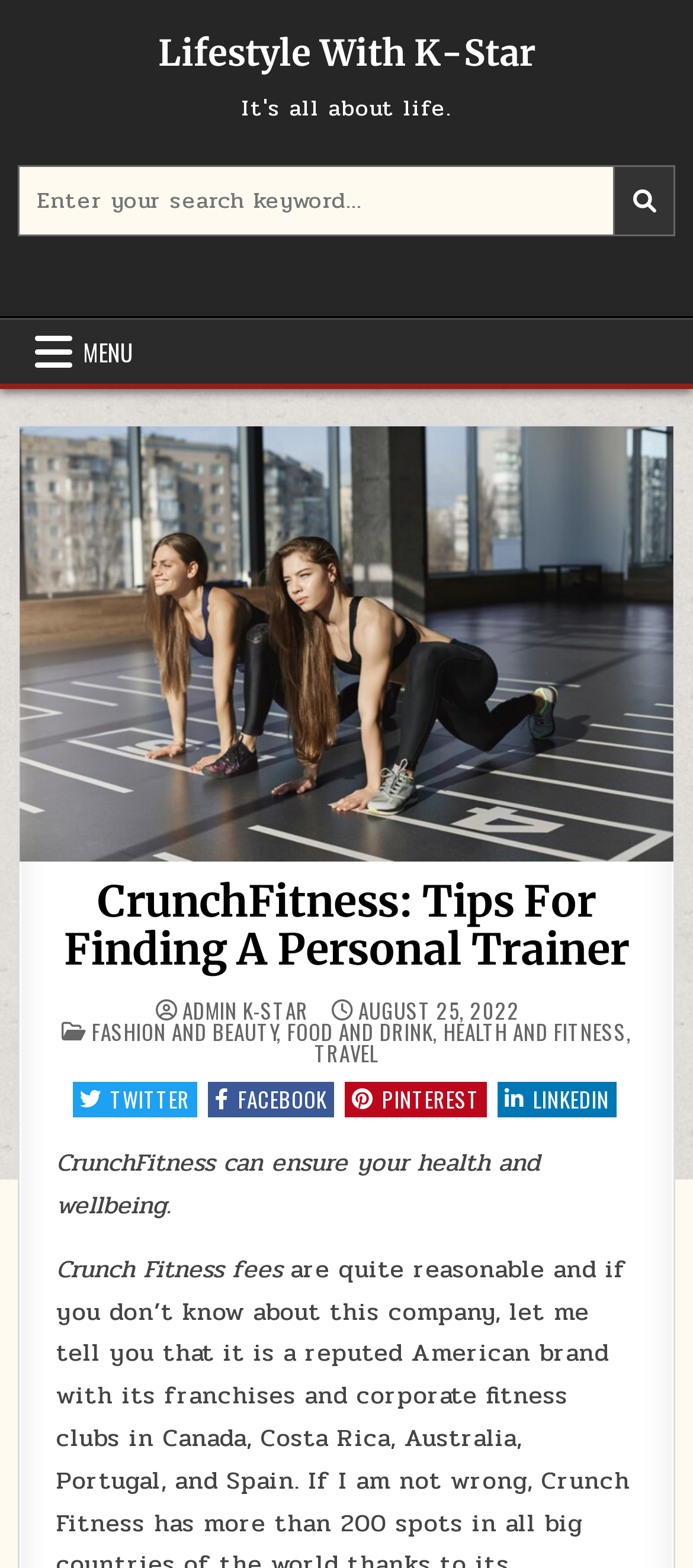Please identify the bounding box coordinates of the element I need to click to follow this instruction: "Search for something".

[0.025, 0.105, 0.975, 0.151]